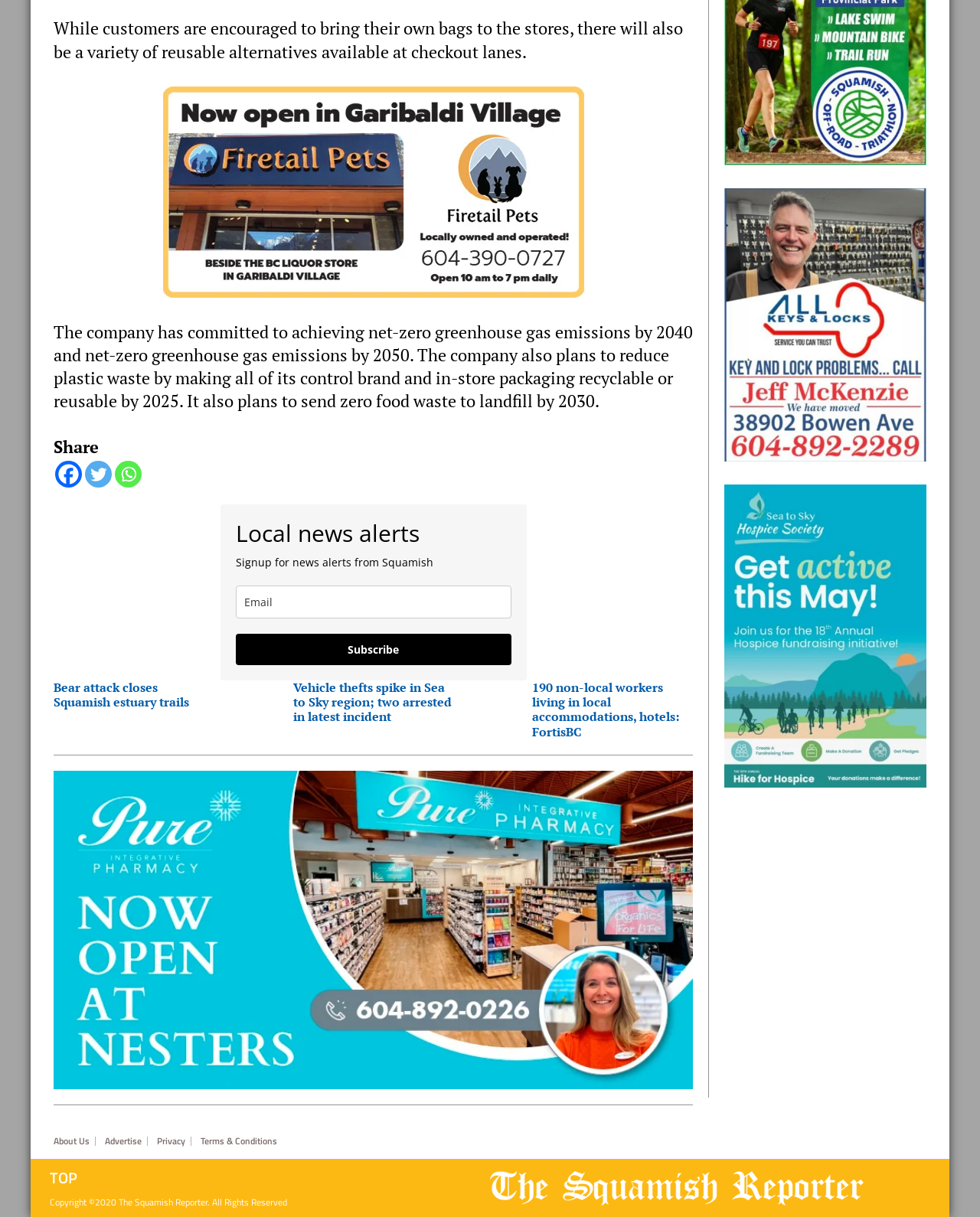Provide a short, one-word or phrase answer to the question below:
What is the name of the pharmacy in the image?

Pure Pharmacy